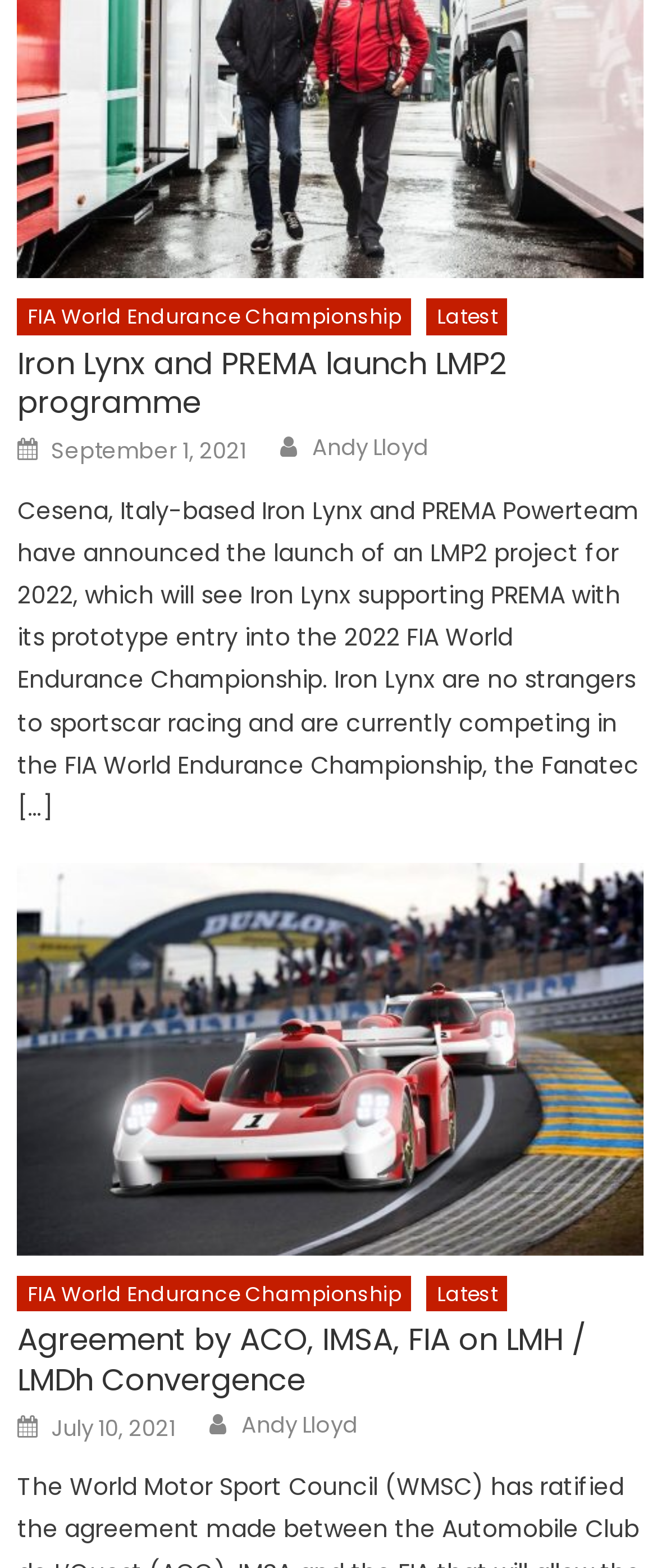Who is the author of the first article?
Examine the image and give a concise answer in one word or a short phrase.

Andy Lloyd